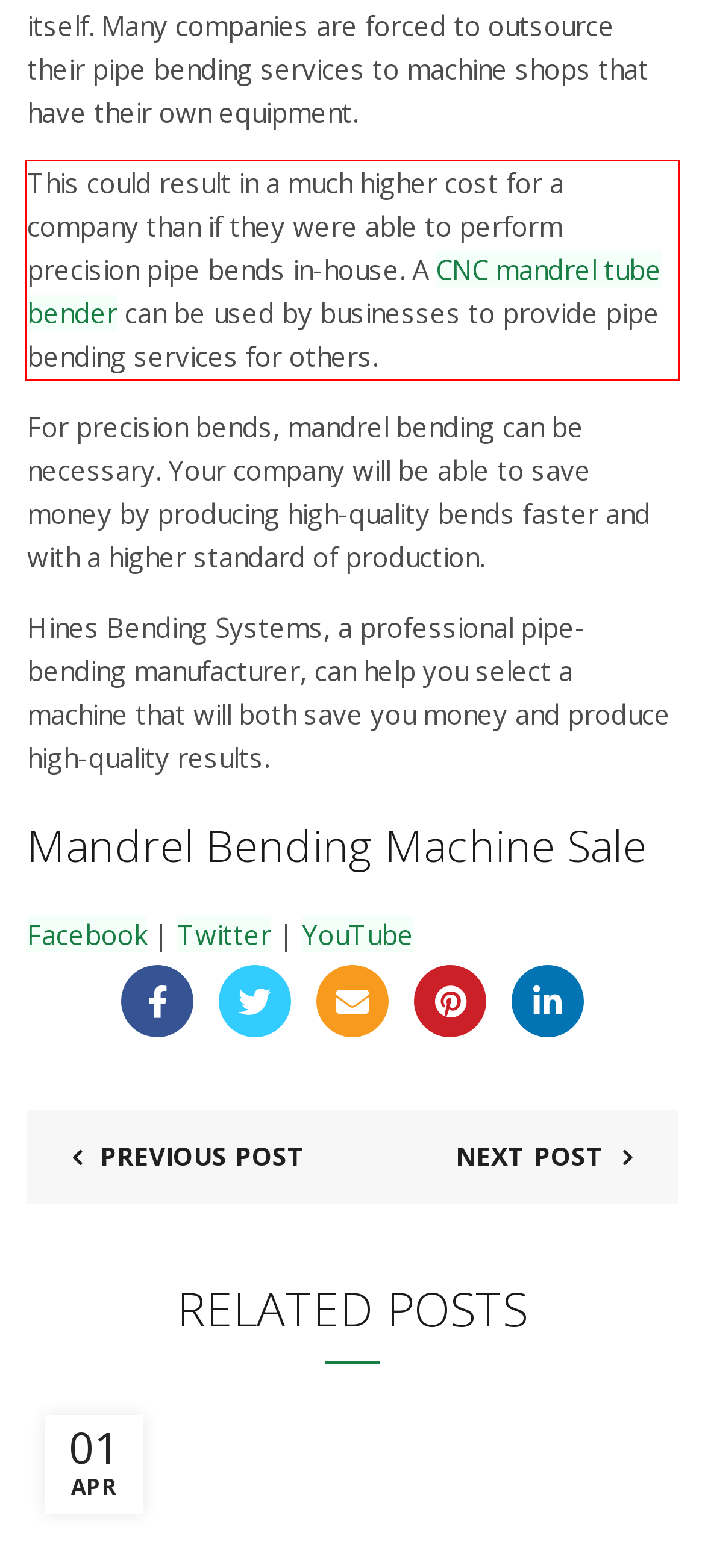Analyze the screenshot of the webpage and extract the text from the UI element that is inside the red bounding box.

This could result in a much higher cost for a company than if they were able to perform precision pipe bends in-house. A CNC mandrel tube bender can be used by businesses to provide pipe bending services for others.